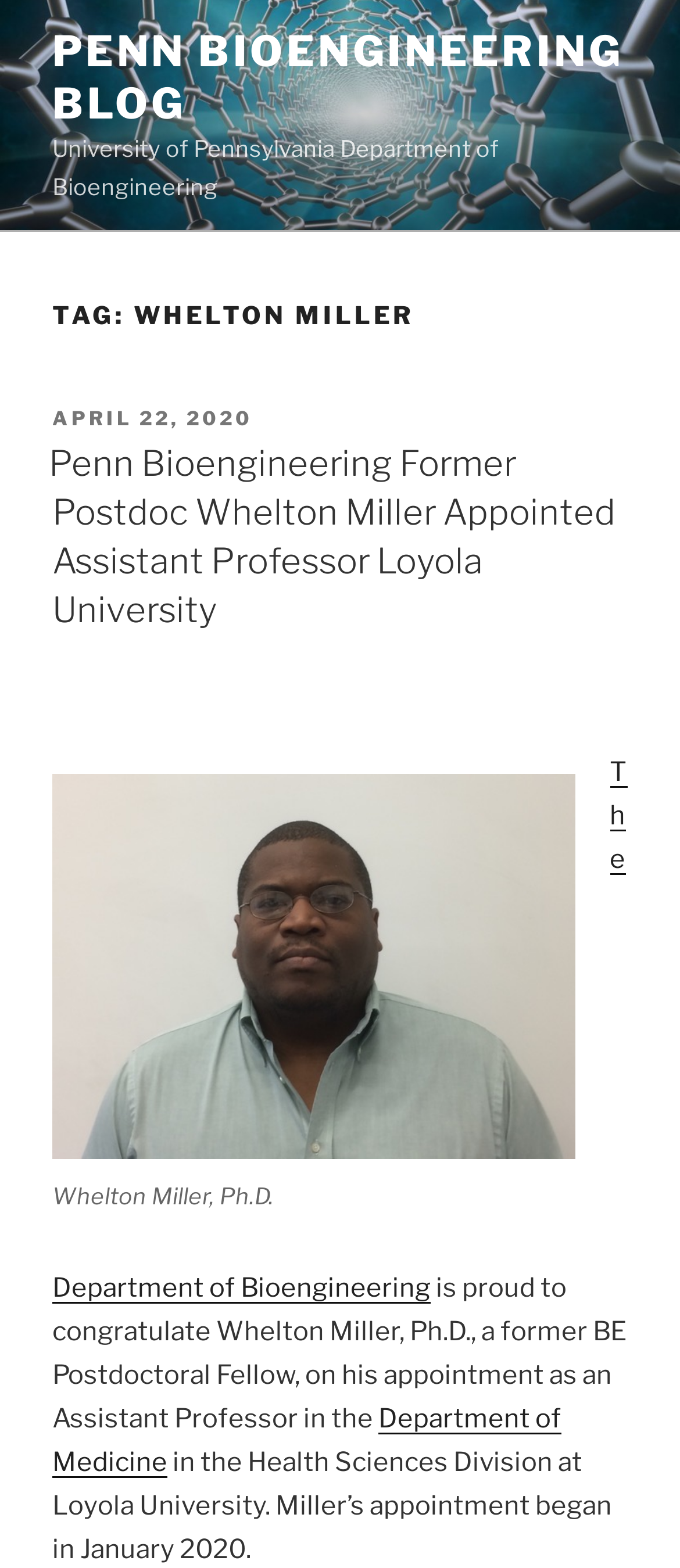Where is Whelton Miller's new appointment?
Analyze the image and provide a thorough answer to the question.

According to the webpage, Whelton Miller's new appointment as an Assistant Professor is in the Department of Medicine at Loyola University, which is mentioned in the text.